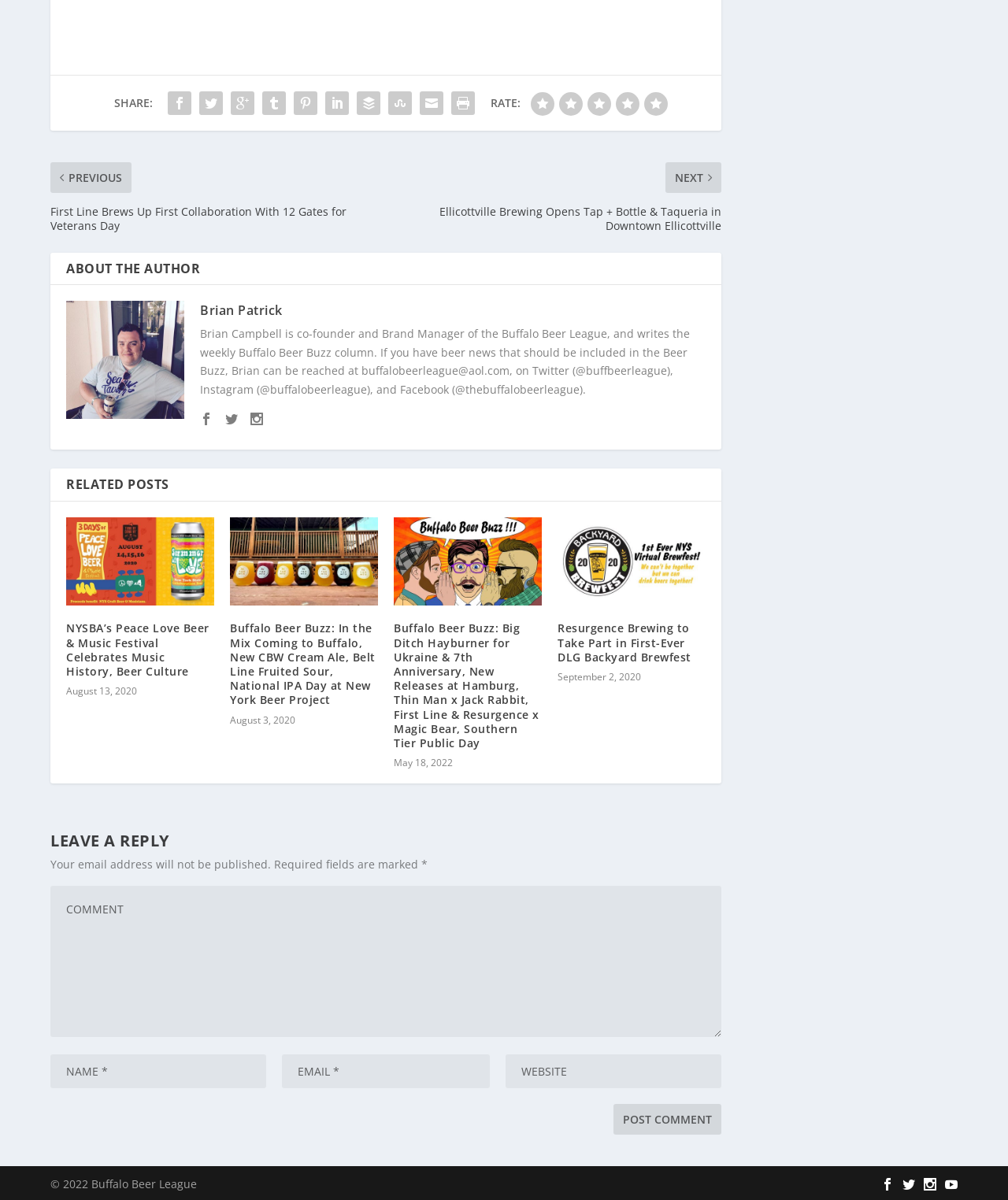From the webpage screenshot, predict the bounding box of the UI element that matches this description: "input value="Email *" aria-describedby="email-notes" name="email"".

[0.28, 0.88, 0.486, 0.908]